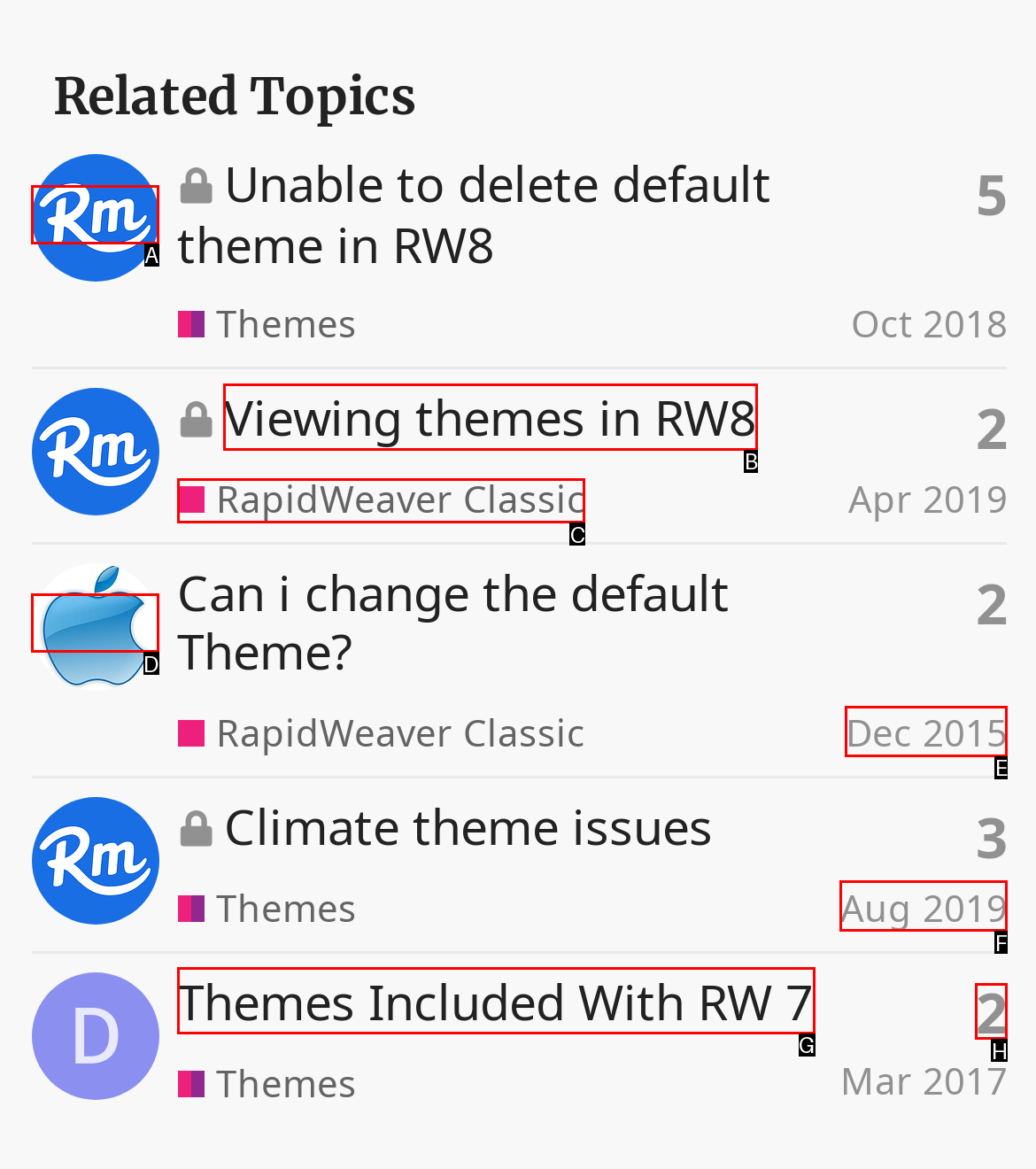Identify the matching UI element based on the description: aria-label="timmytoad's profile, latest poster"
Reply with the letter from the available choices.

D